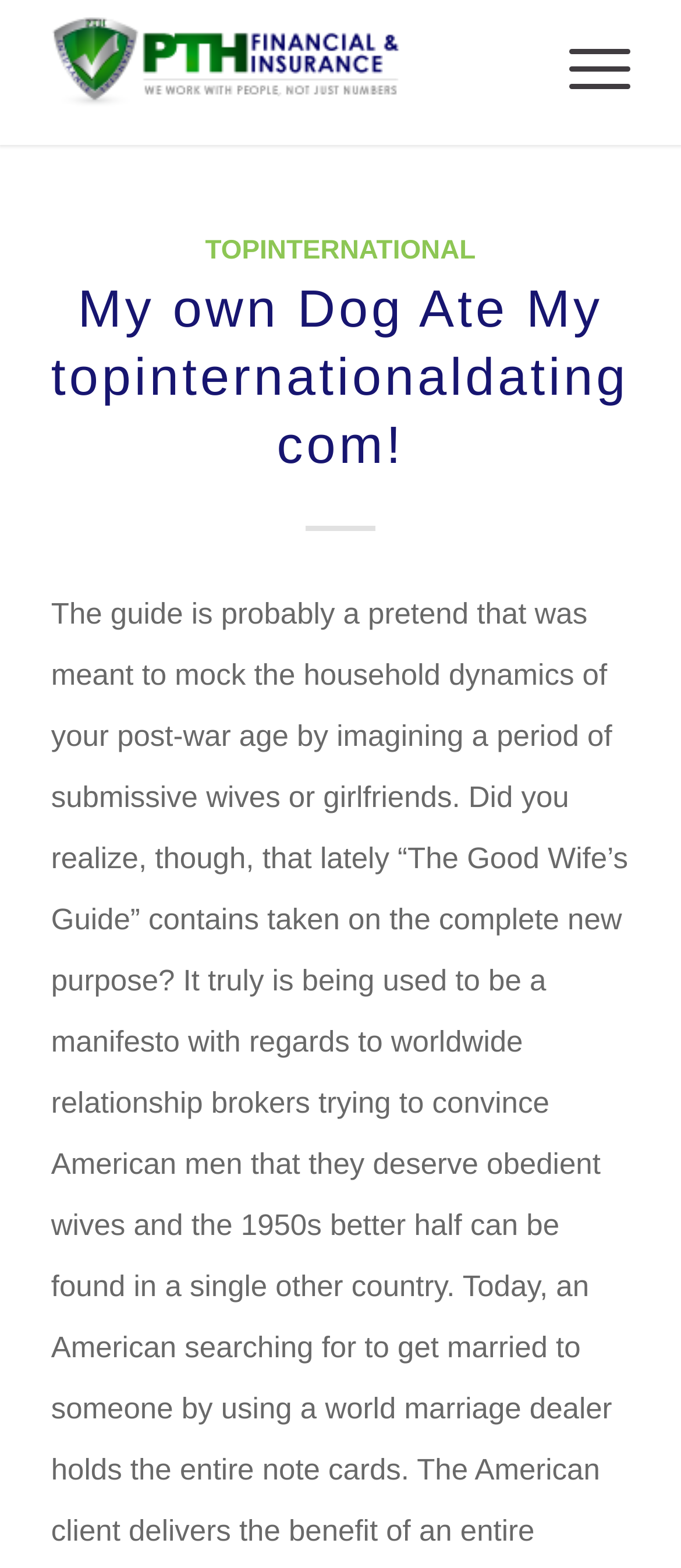What is the name of the website?
Answer the question with as much detail as you can, using the image as a reference.

The name of the website can be determined by looking at the top-left corner of the webpage, where the logo 'PTH' is displayed, which is also a link.